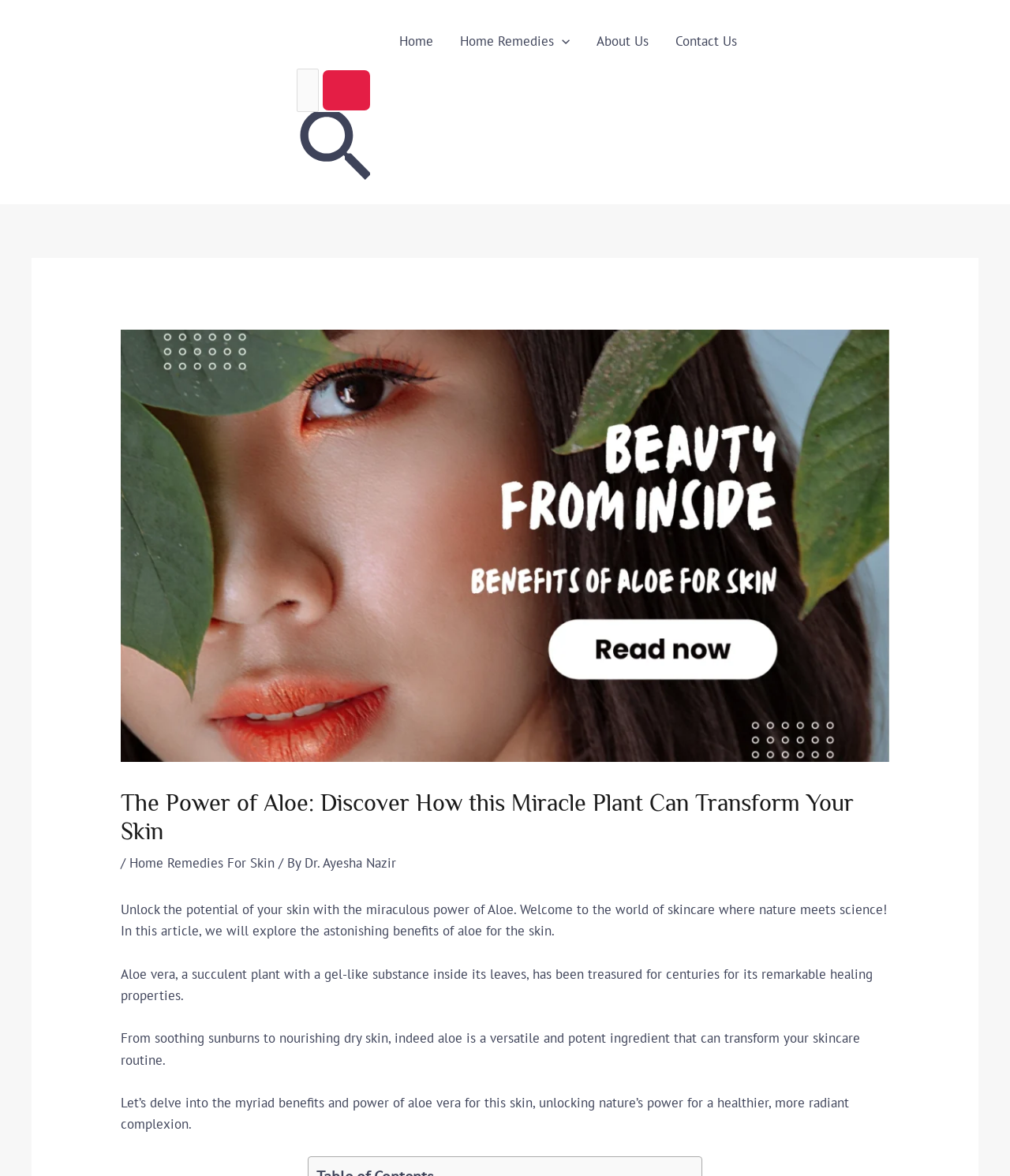Find the bounding box coordinates of the clickable area required to complete the following action: "Toggle the Home Remedies Menu".

[0.442, 0.011, 0.577, 0.058]